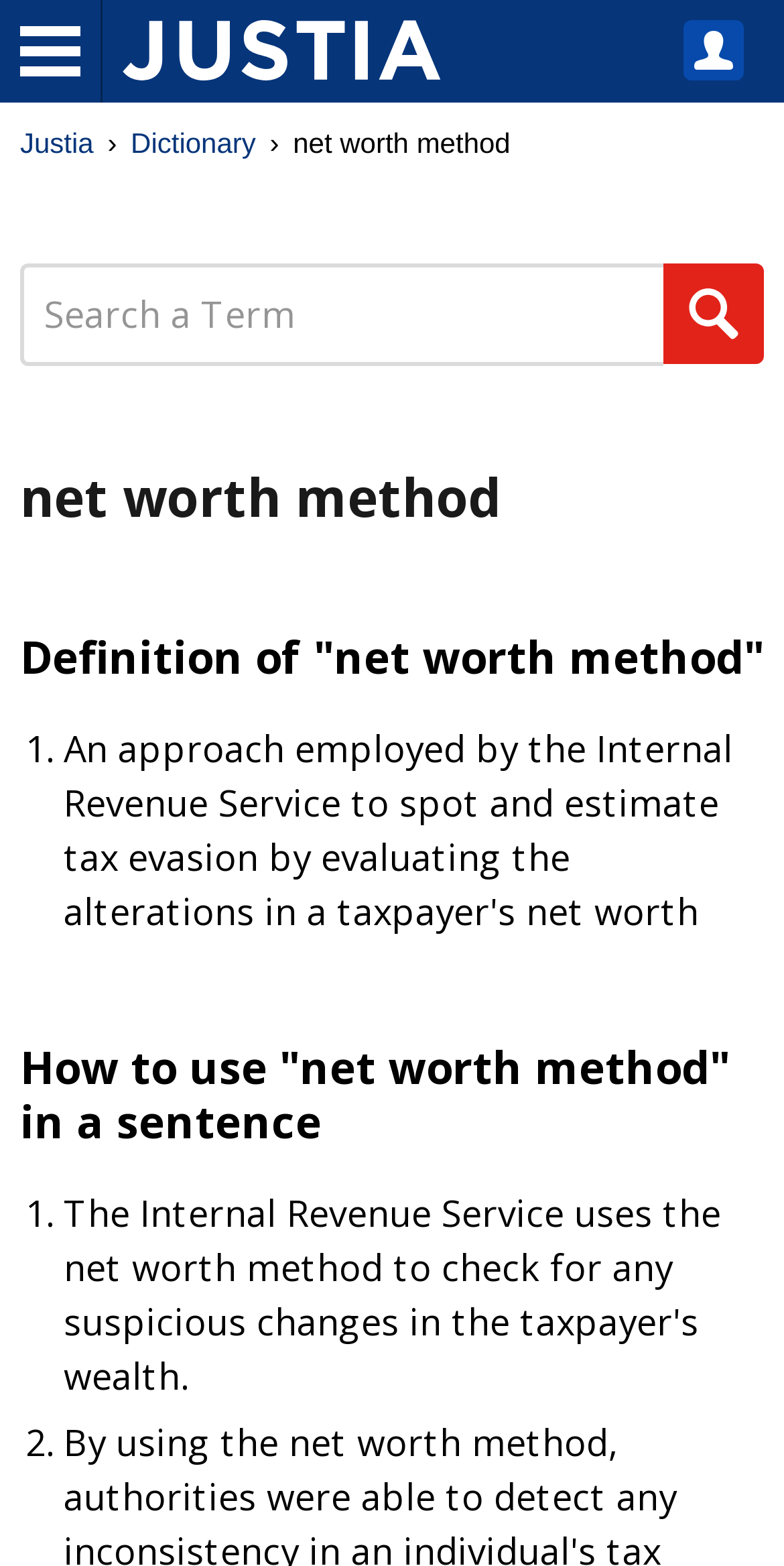Please determine the bounding box of the UI element that matches this description: placeholder="Search a Term". The coordinates should be given as (top-left x, top-left y, bottom-right x, bottom-right y), with all values between 0 and 1.

[0.026, 0.168, 0.846, 0.233]